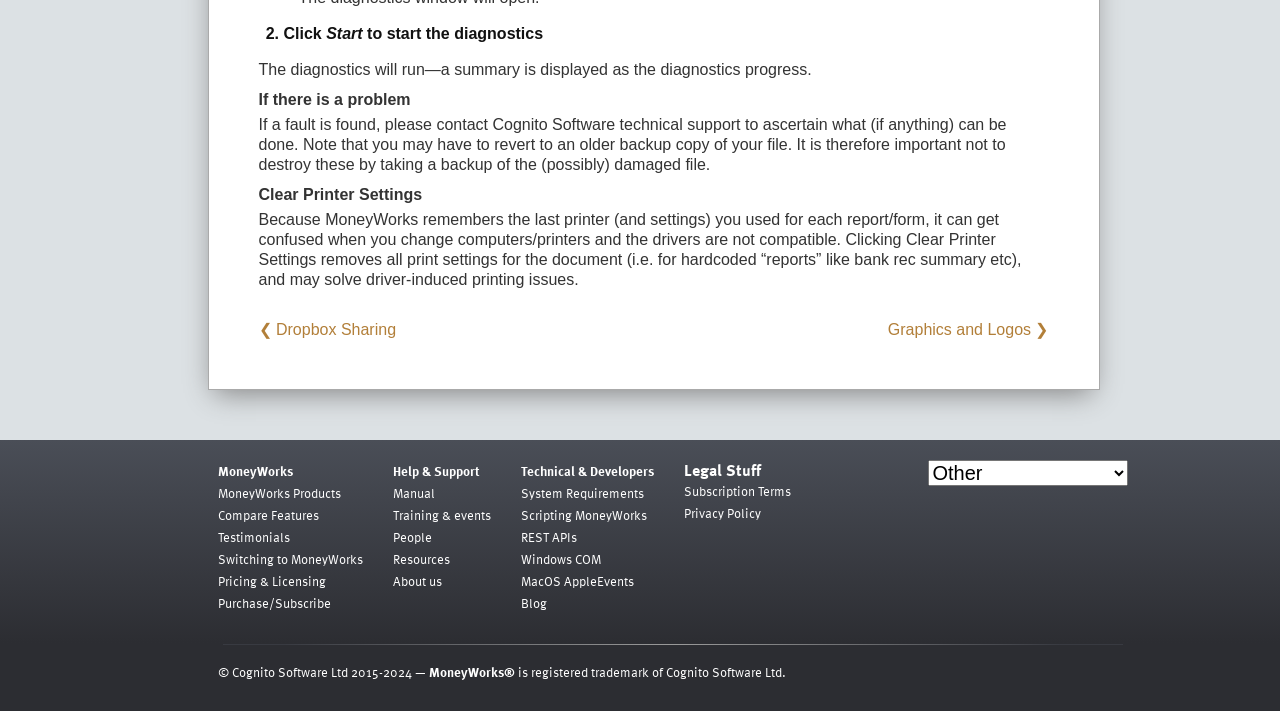For the following element description, predict the bounding box coordinates in the format (top-left x, top-left y, bottom-right x, bottom-right y). All values should be floating point numbers between 0 and 1. Description: Manual

[0.307, 0.679, 0.339, 0.707]